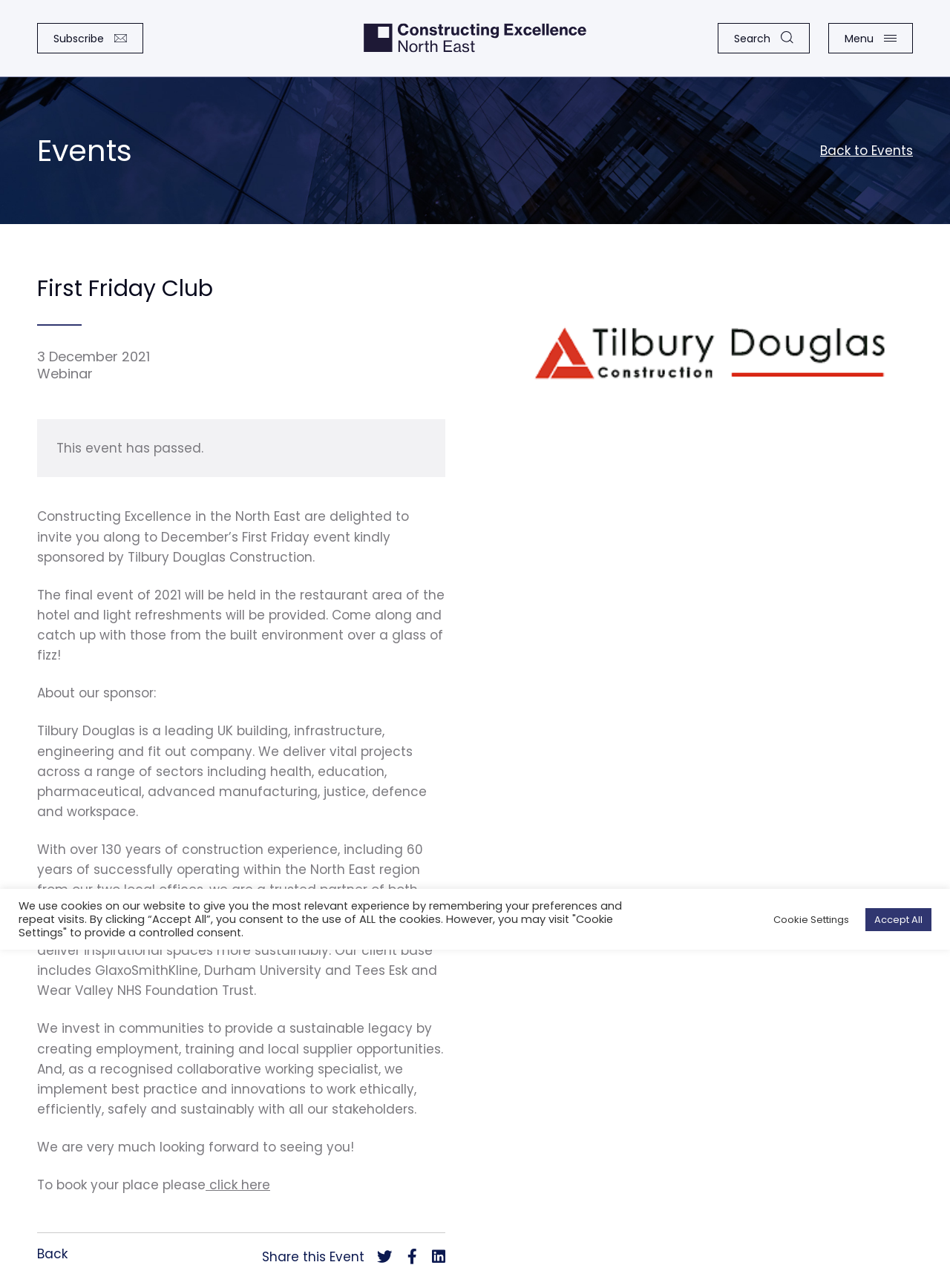Determine the bounding box coordinates of the clickable region to carry out the instruction: "Share this event on social media".

[0.397, 0.968, 0.413, 0.984]